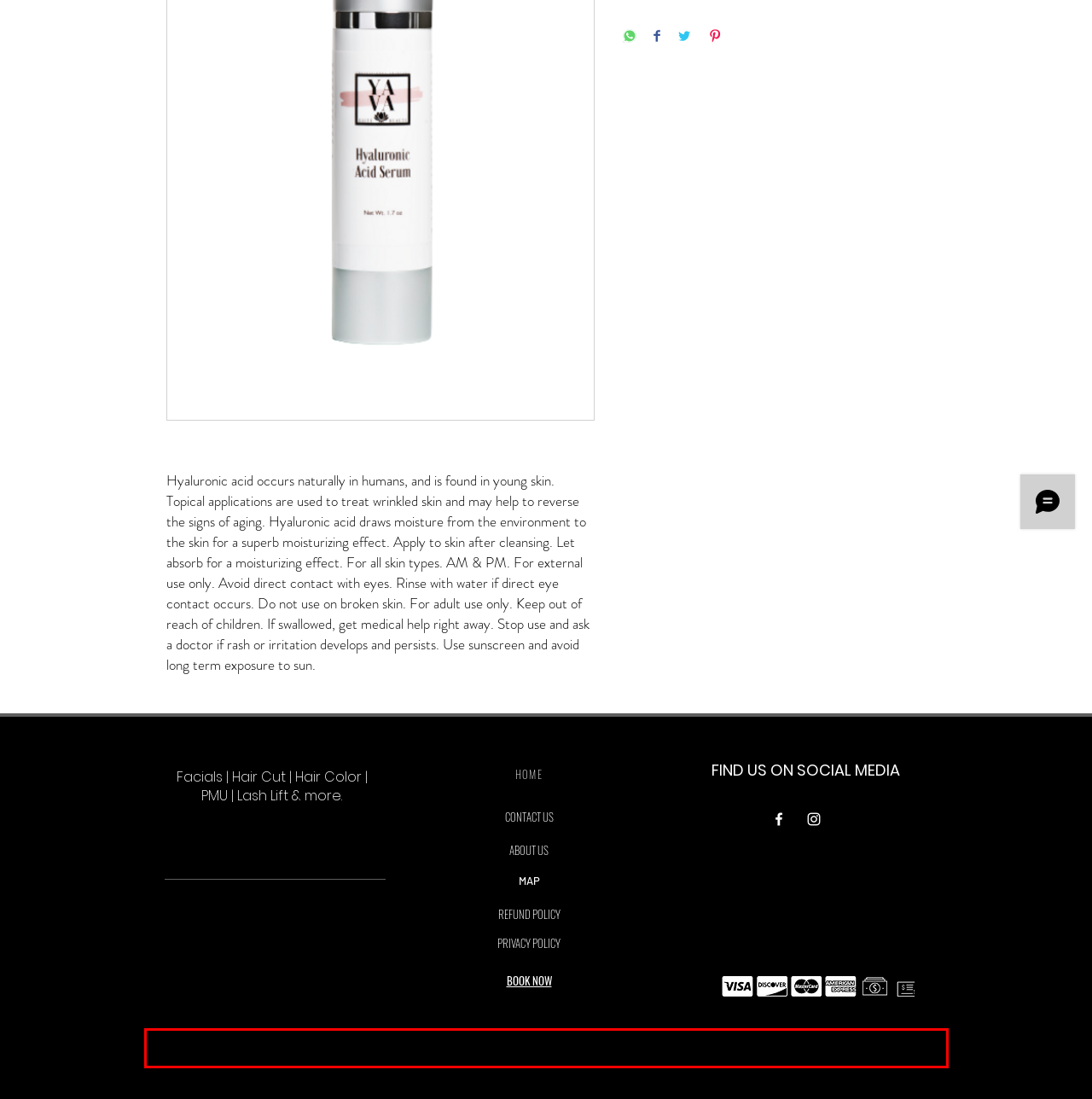You have a webpage screenshot with a red rectangle surrounding a UI element. Extract the text content from within this red bounding box.

©2023 Beauty Creations Salon & Institute . All rights reserved. This site is not a part of the Facebook website or Facebook Inc. Additionally, This site is NOT endorsed by Facebook in any way. FACEBOOK is a trademark of FACEBOOK, Inc.